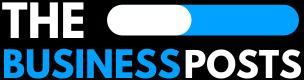Describe every significant element in the image thoroughly.

The image features the logo of "The Business Posts," showcasing a modern and sleek design. The logo prominently displays the words "THE BUSINESS" in bold, white lettering, contrasted against a striking blue background, followed by "POSTS," which is in a vibrant blue with a clean font. The logo's dynamic and professional aesthetic reflects the platform's focus on delivering business-related content, appealing to a wide audience interested in news and insights. The imagery suggests a blend of innovation and reliability, characteristic of contemporary digital media.